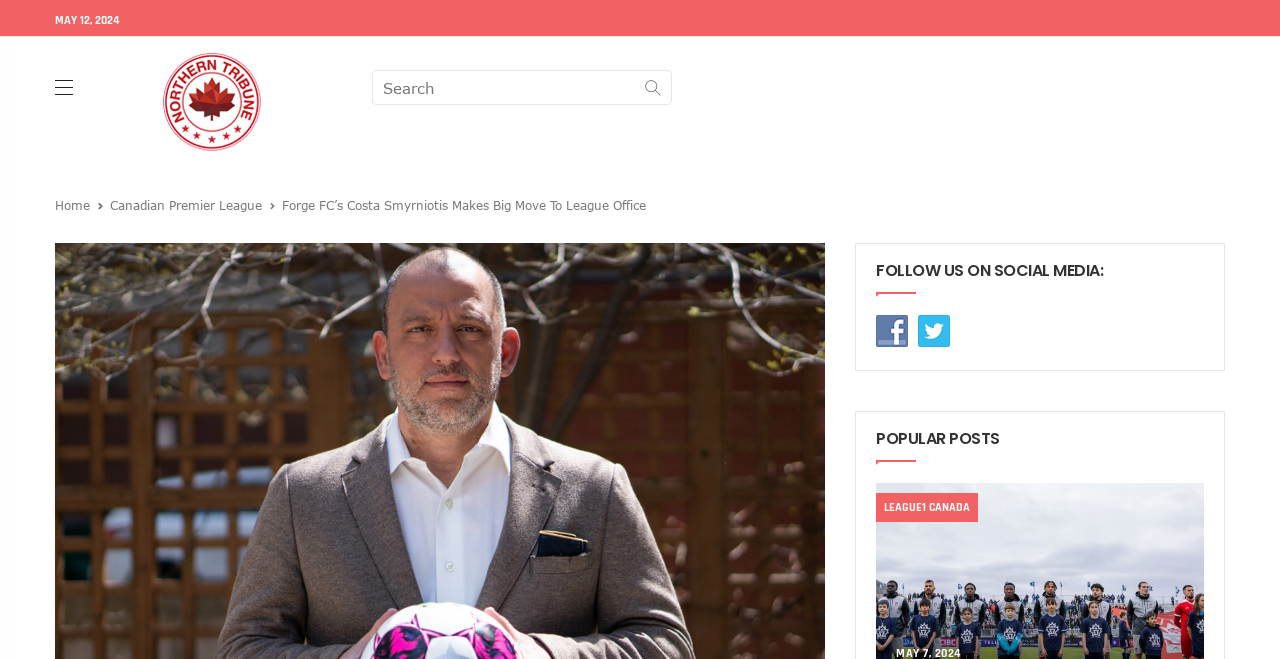Identify the bounding box for the described UI element: "SIGN UP FOR MY NEWSLETTER".

None